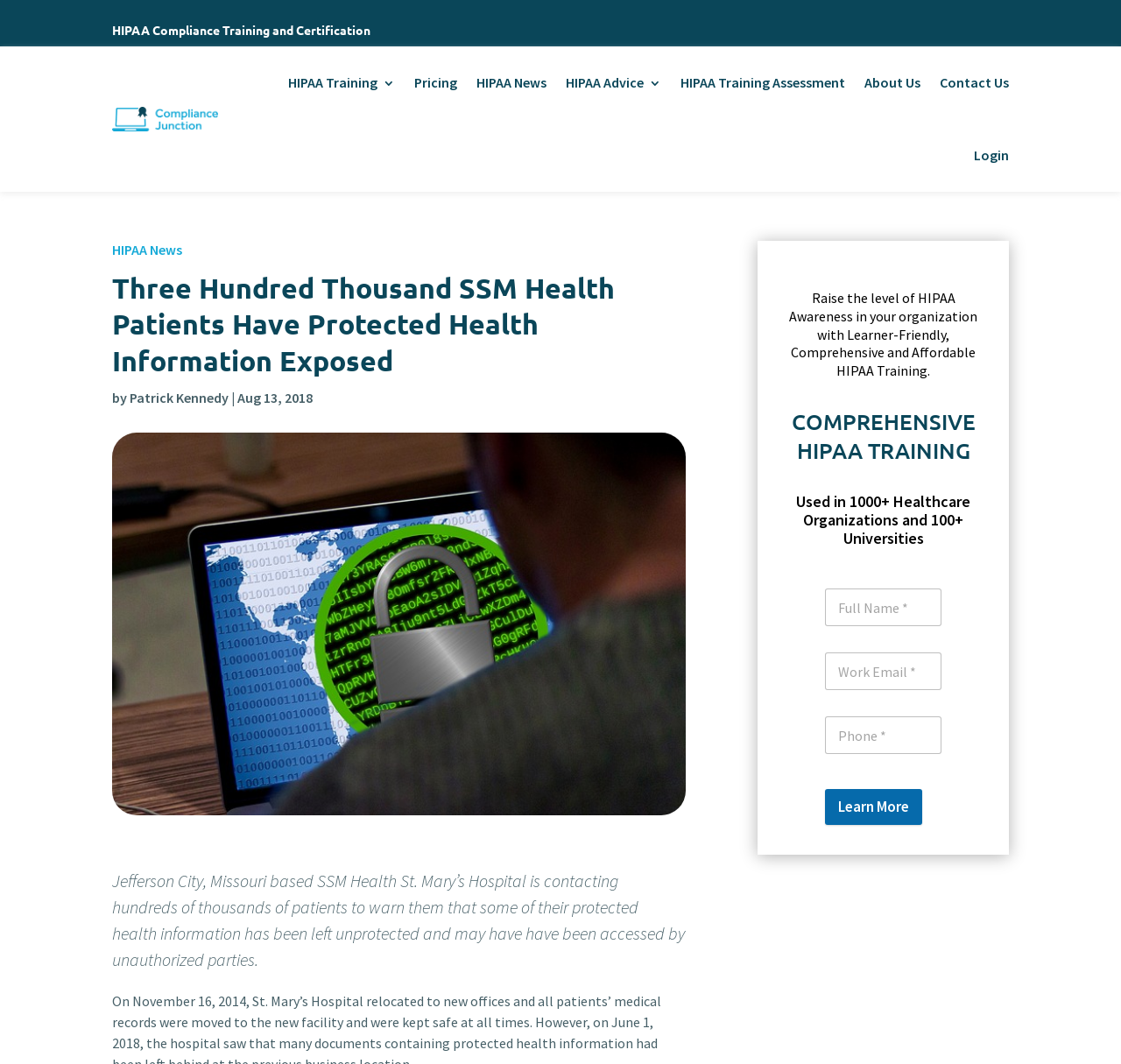Provide your answer in a single word or phrase: 
What is the name of the hospital mentioned?

SSM Health St. Mary’s Hospital